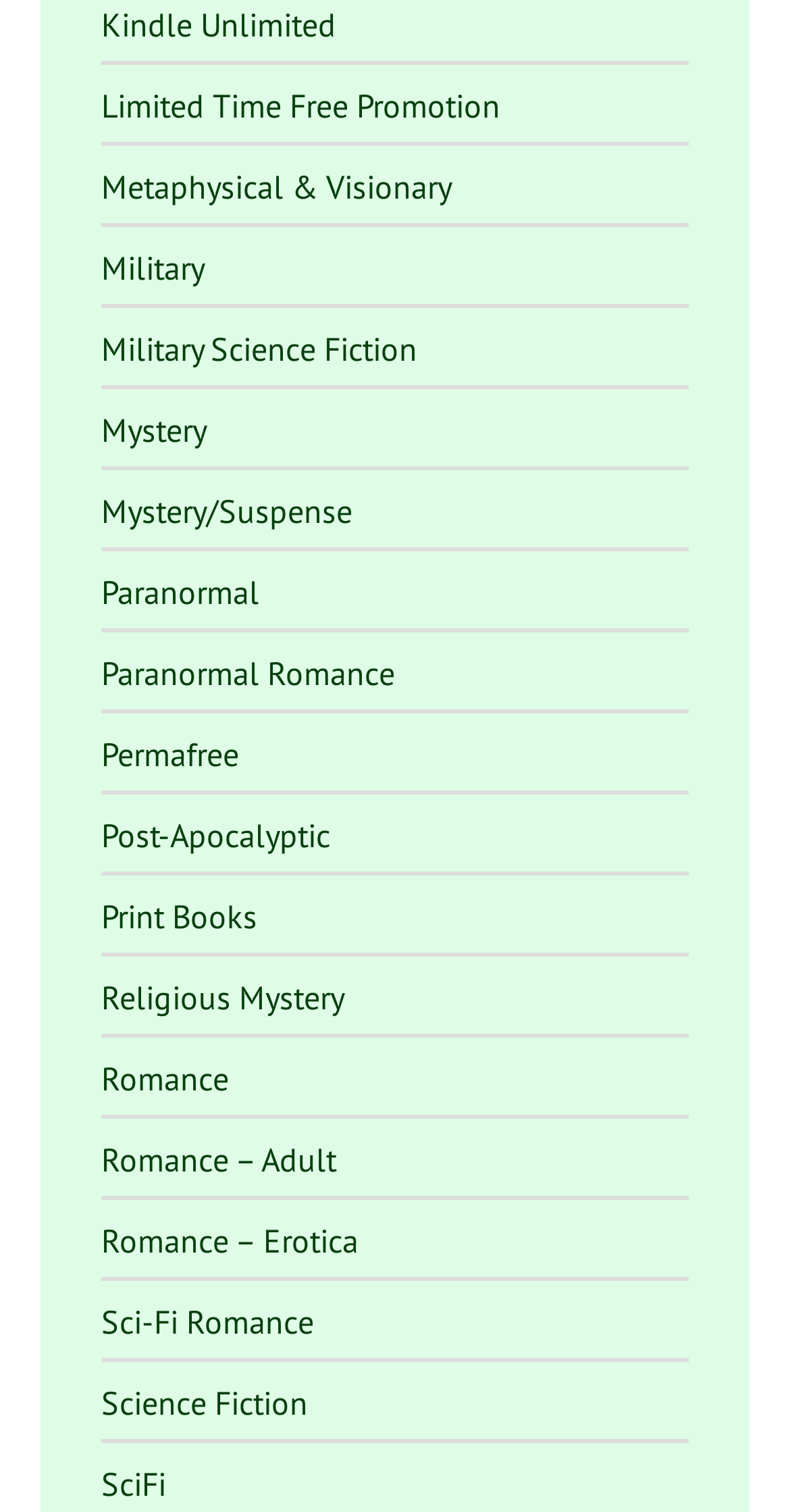Give a succinct answer to this question in a single word or phrase: 
What is the genre located below 'Military'?

Military Science Fiction